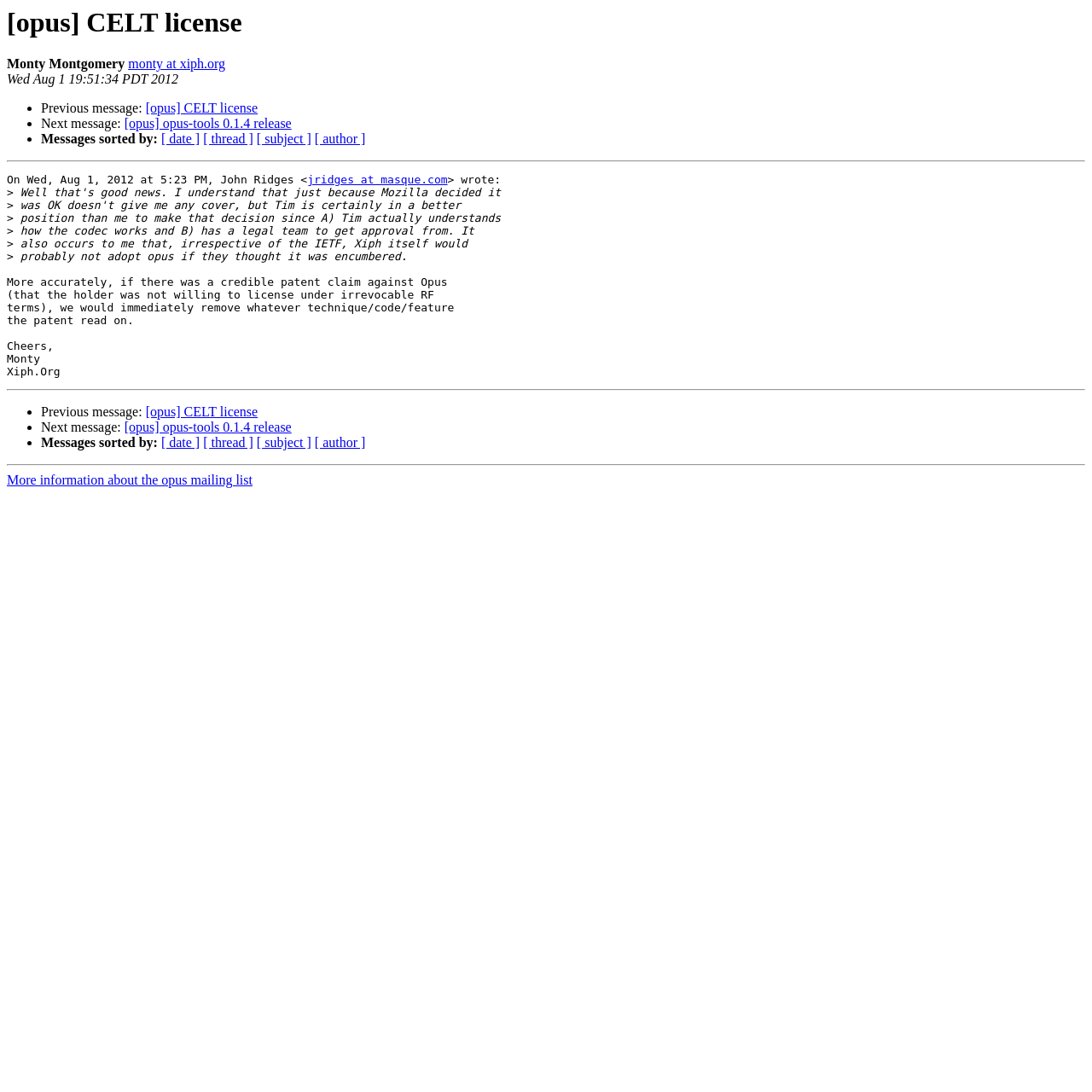What is the date of the message?
Refer to the image and provide a concise answer in one word or phrase.

Wed Aug 1 19:51:34 PDT 2012